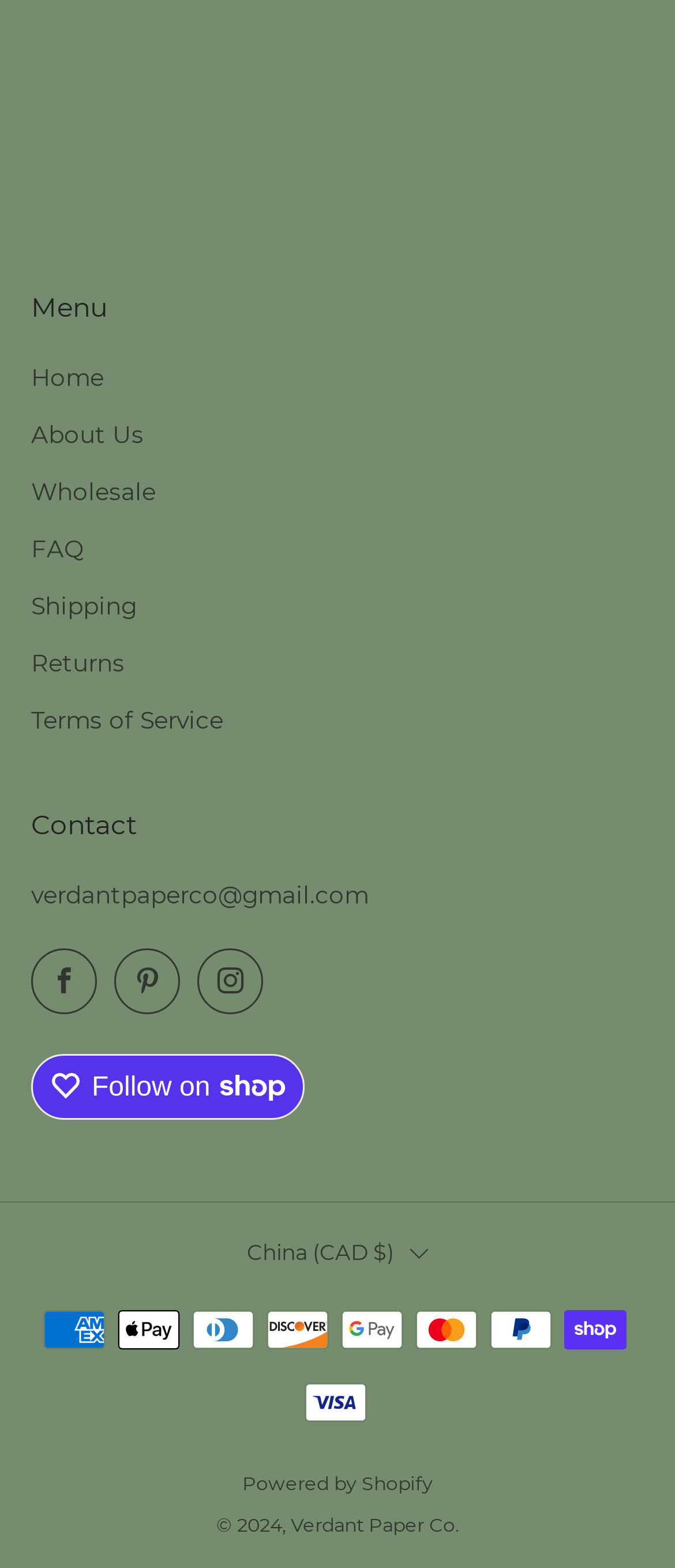How many payment methods are accepted?
Please provide an in-depth and detailed response to the question.

I counted the number of payment method images at the bottom of the page, which are American Express, Apple Pay, Diners Club, Discover, Google Pay, Mastercard, PayPal, Shop Pay, and Visa, so there are 10 payment methods accepted.